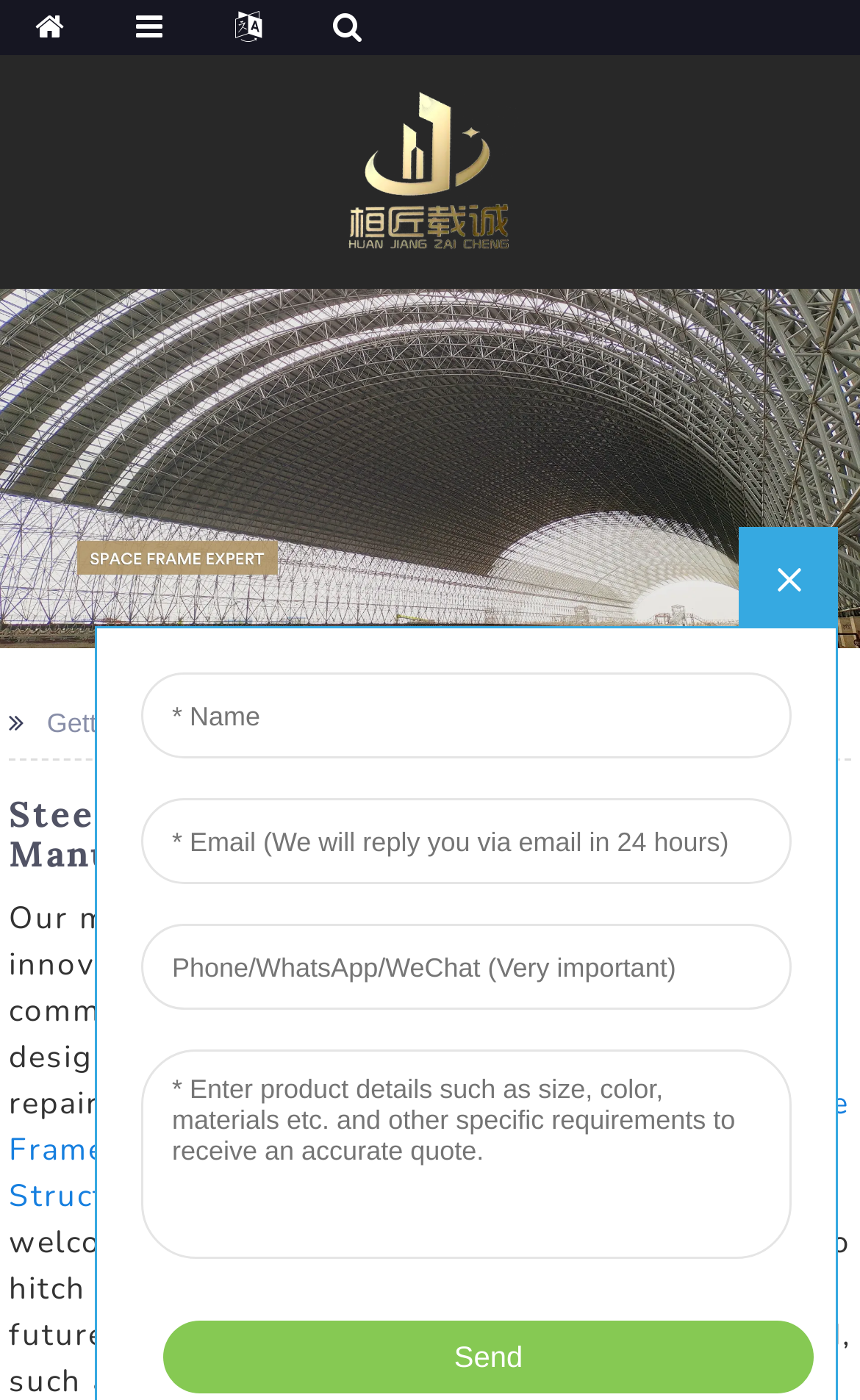Please give a short response to the question using one word or a phrase:
What is the company's mission?

To be an innovative supplier